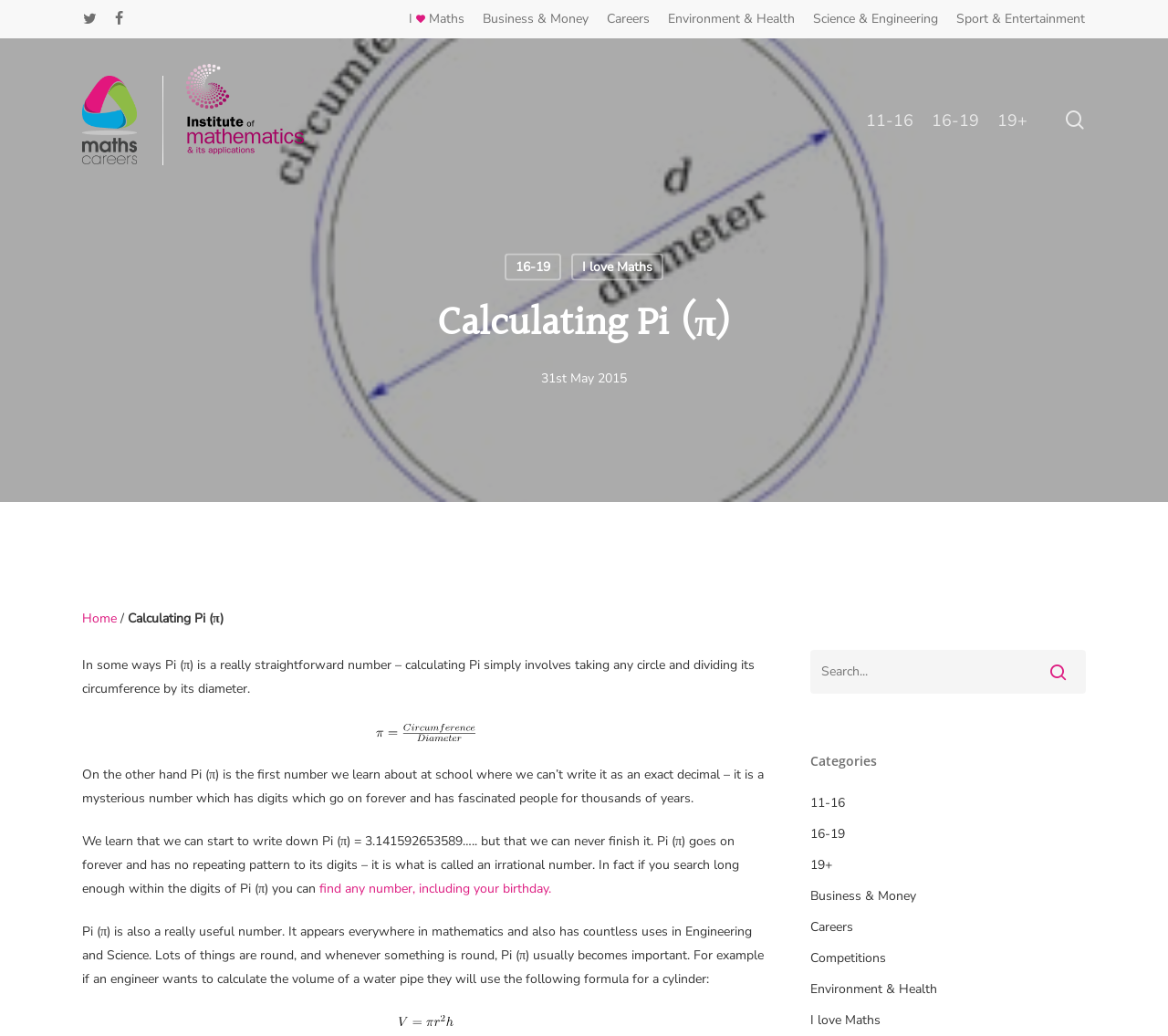Bounding box coordinates should be in the format (top-left x, top-left y, bottom-right x, bottom-right y) and all values should be floating point numbers between 0 and 1. Determine the bounding box coordinate for the UI element described as: I love Maths

[0.489, 0.244, 0.568, 0.271]